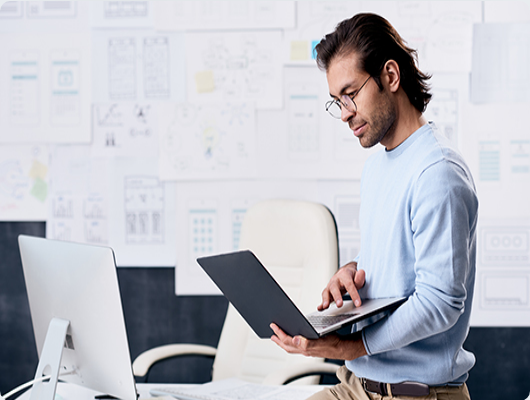Give a thorough explanation of the image.

In a modern office space, a focused individual is engaged in data processing activities. He is standing in front of a sleek computer setup, working on a laptop while referring to notes displayed on a wall behind him, which appears to be covered with various workflow charts and design templates. Dressed in a light blue sweater and glasses, he exemplifies a diligent approach to managing intricate data tasks and documents. This scene reflects the nature of data processing outsourcing services, emphasizing the importance of detail and efficiency in tasks such as document formatting, data verification, and report generation. The environment is designed to foster productivity, illustrating how experts can help streamline business operations while allowing companies to concentrate on core functions.